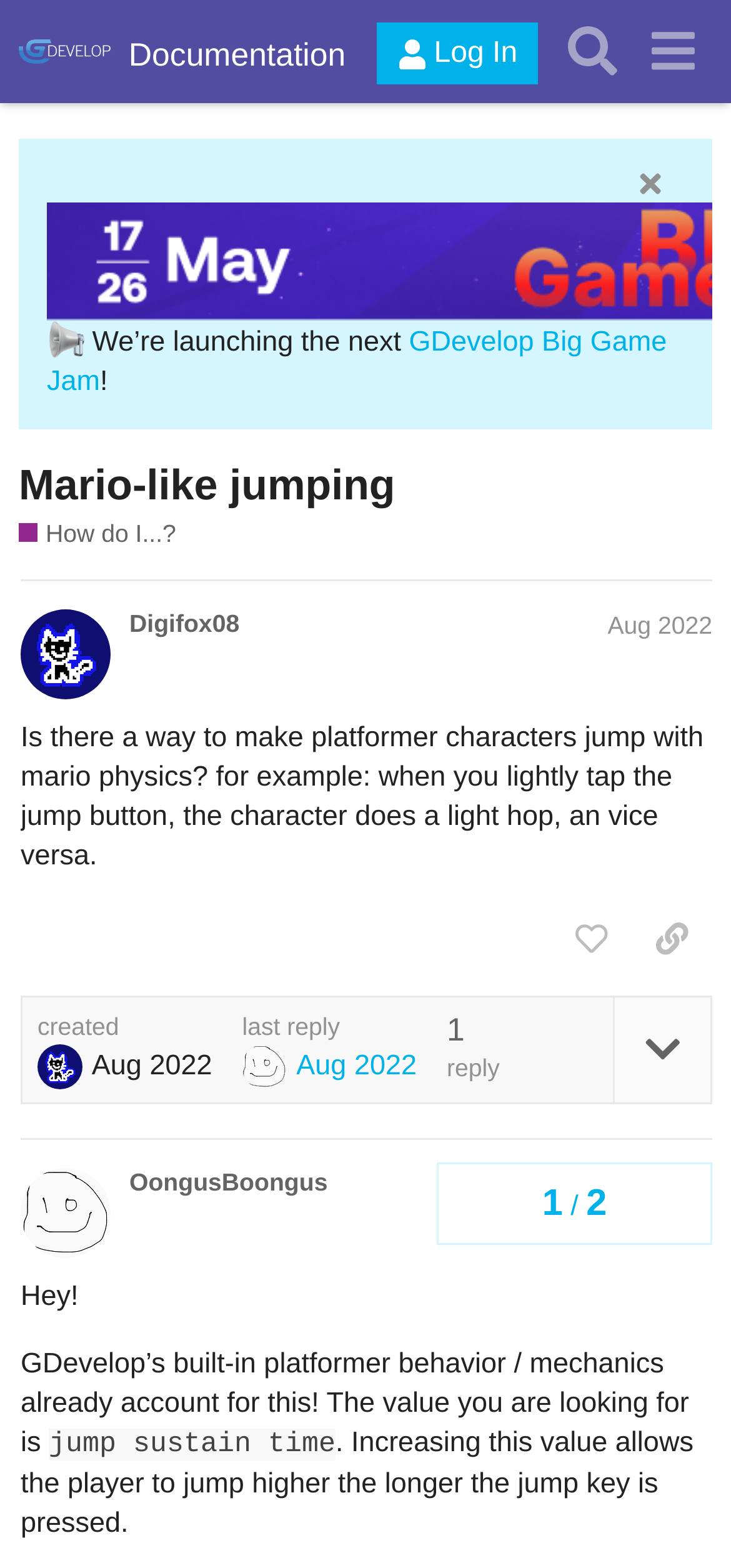Please locate the bounding box coordinates of the element that should be clicked to achieve the given instruction: "Search for topics".

[0.755, 0.007, 0.865, 0.058]